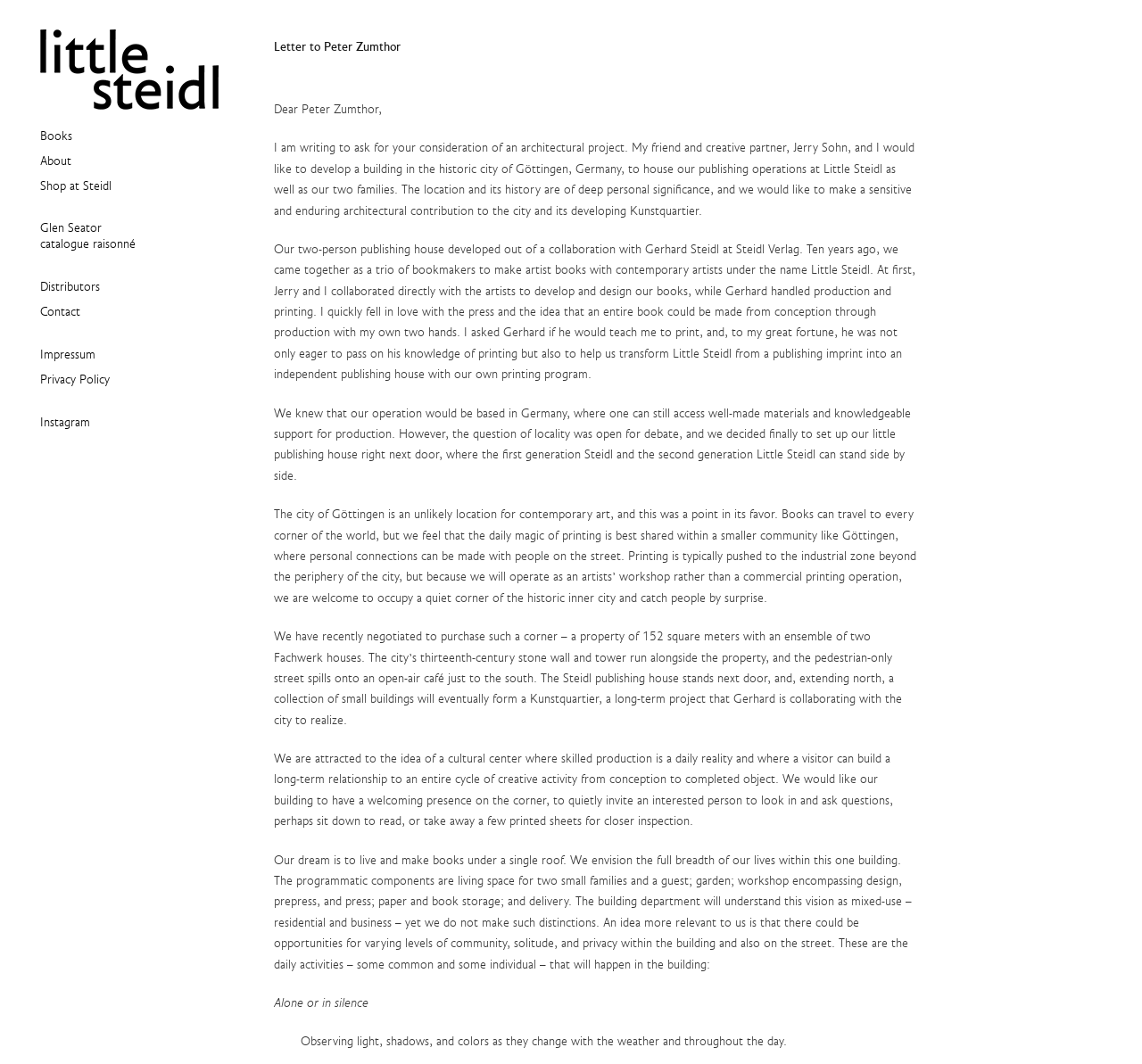Find the bounding box coordinates of the clickable region needed to perform the following instruction: "Click on the 'Little Steidl' link". The coordinates should be provided as four float numbers between 0 and 1, i.e., [left, top, right, bottom].

[0.035, 0.028, 0.191, 0.103]